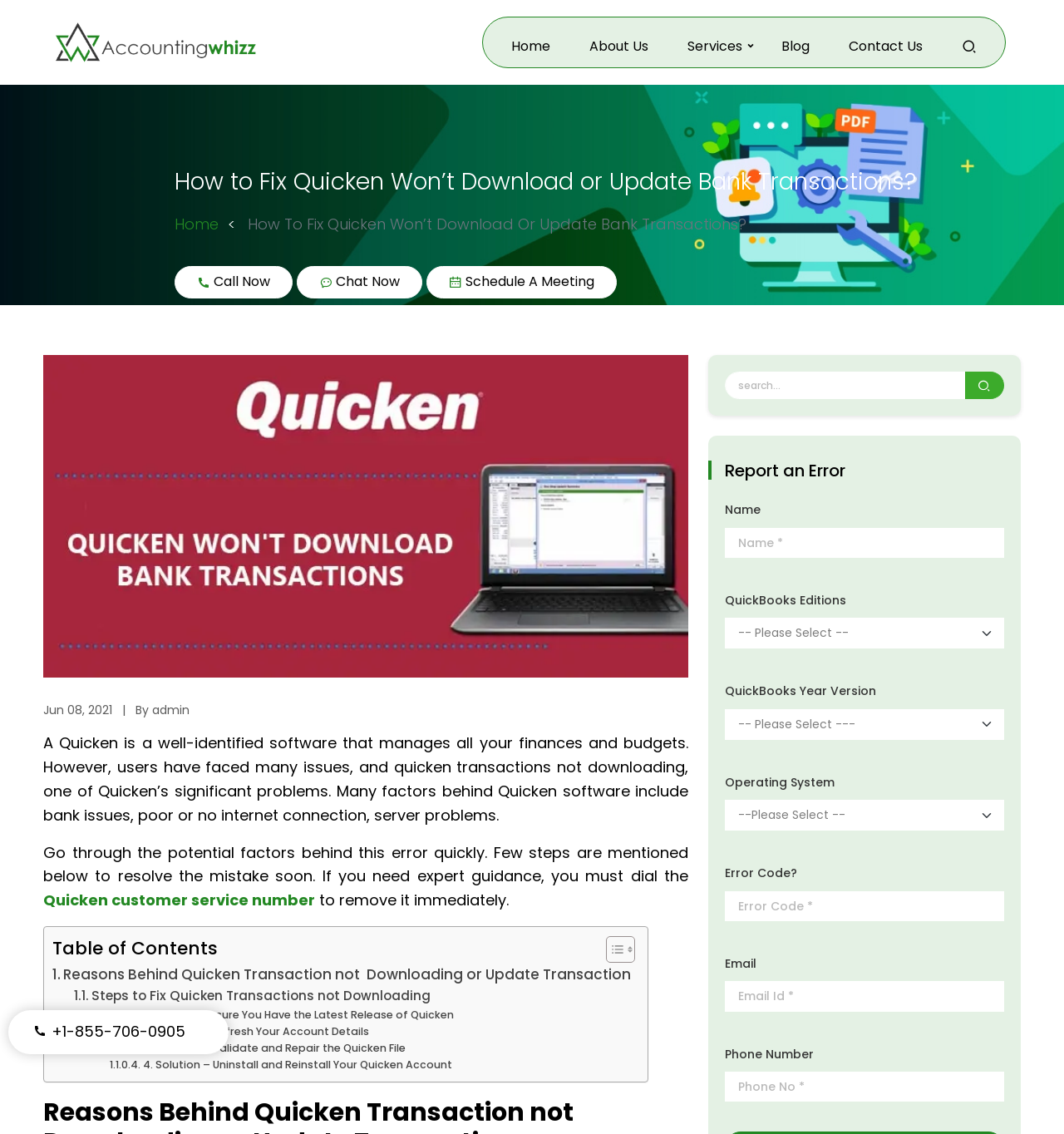What is the phone number provided for Quicken customer service?
Please answer the question with a single word or phrase, referencing the image.

+1-855-706-0905